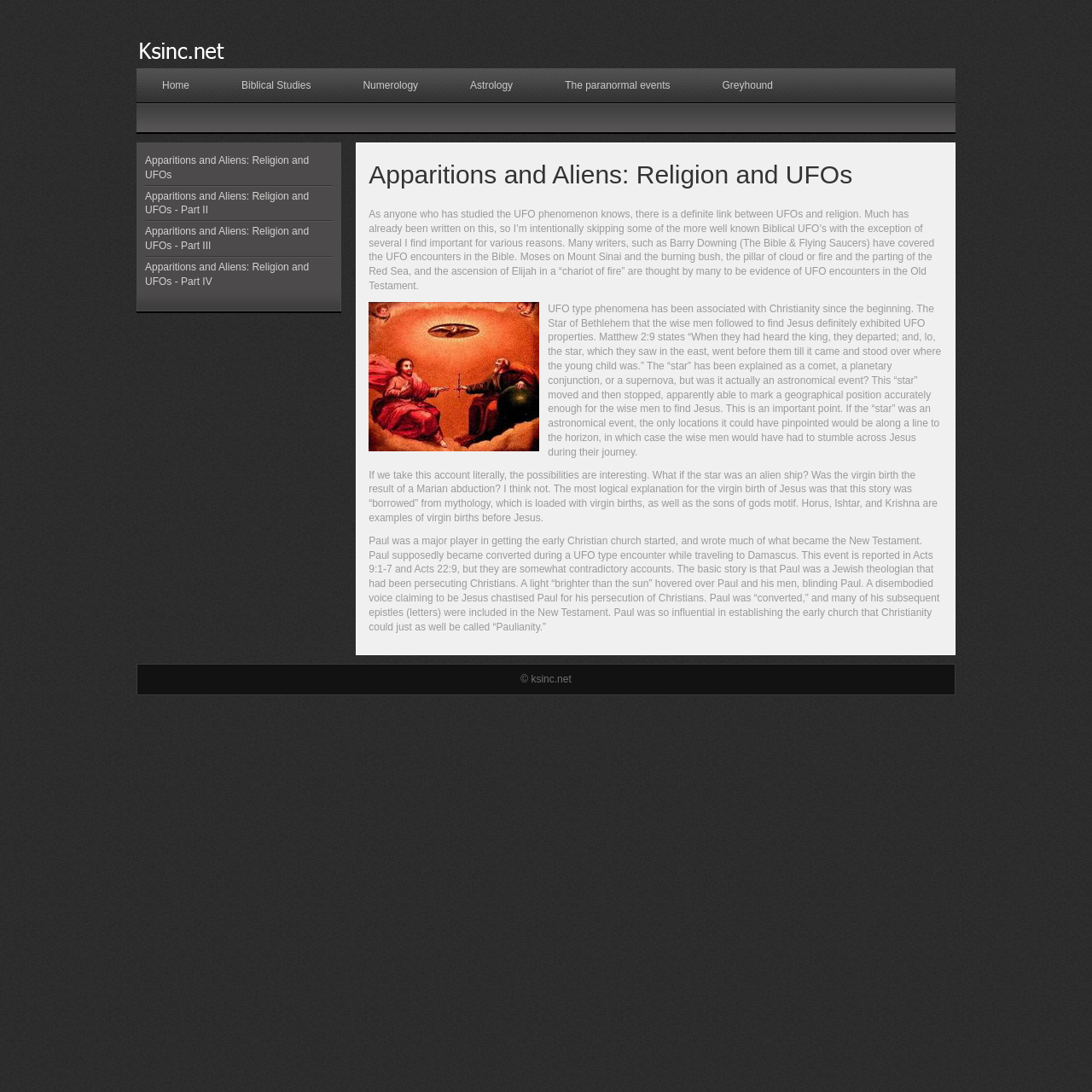From the image, can you give a detailed response to the question below:
What is the possible explanation for the virgin birth of Jesus?

The webpage suggests that the virgin birth of Jesus could be explained by mythology, which is loaded with virgin births and the sons of gods motif, rather than an alien abduction or astronomical event.